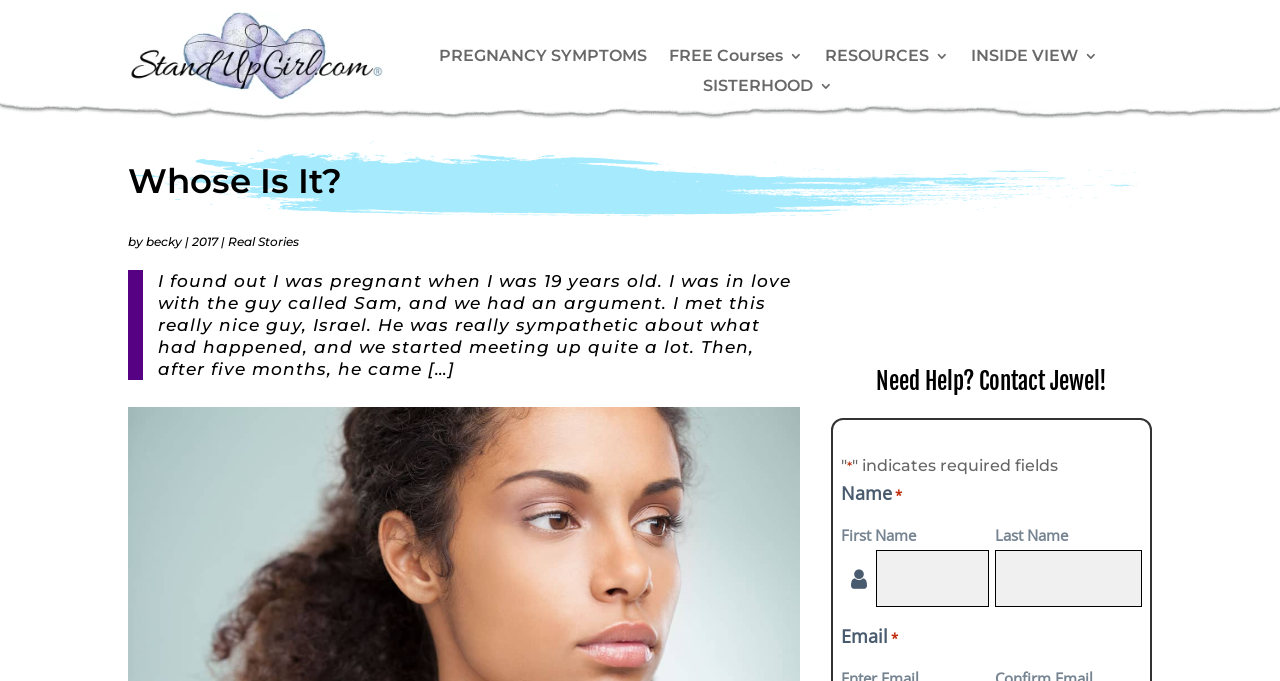Show me the bounding box coordinates of the clickable region to achieve the task as per the instruction: "Contact Jewel for help".

[0.649, 0.543, 0.9, 0.591]